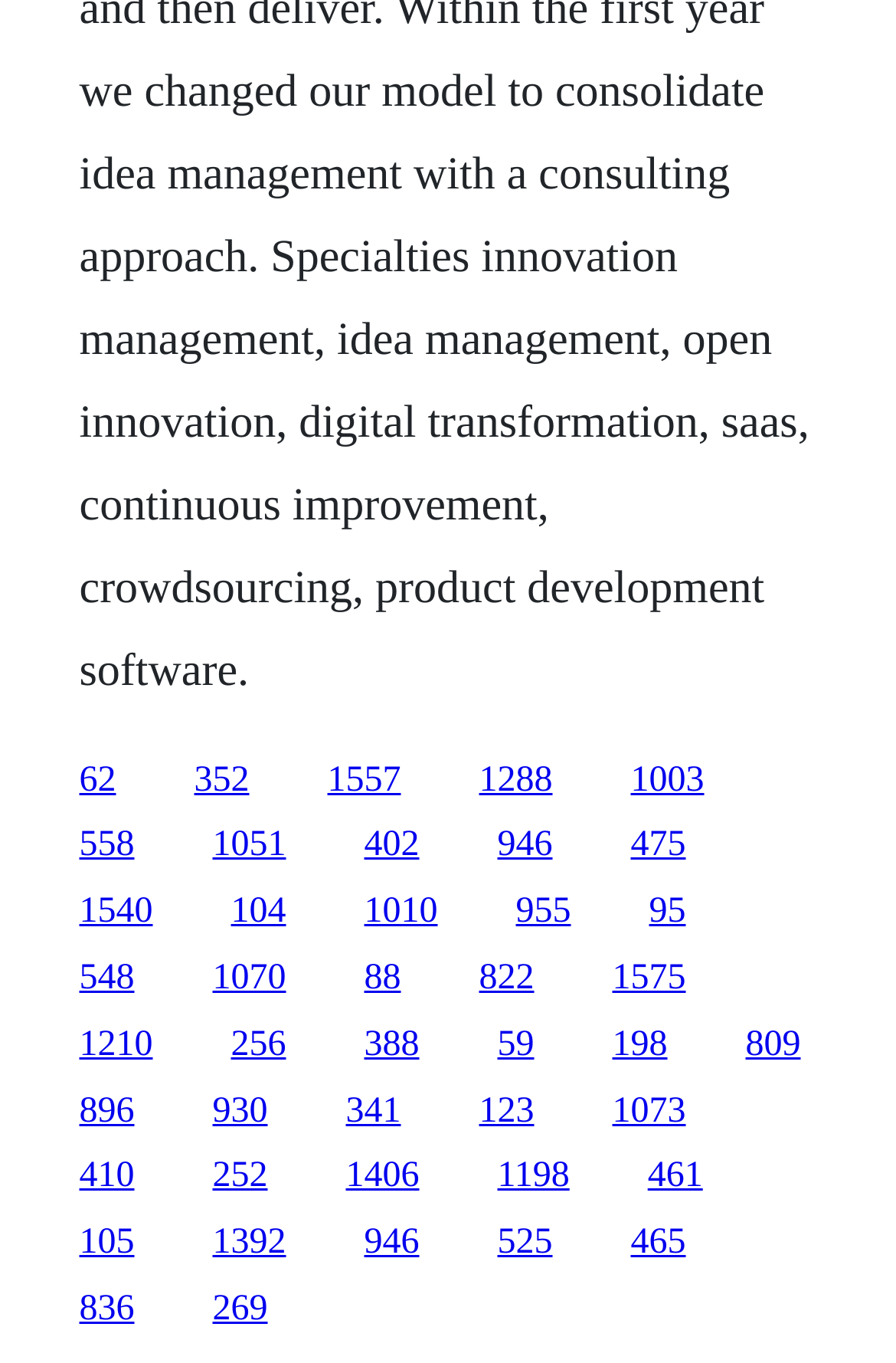Give a one-word or one-phrase response to the question: 
How many links are on the webpage?

30